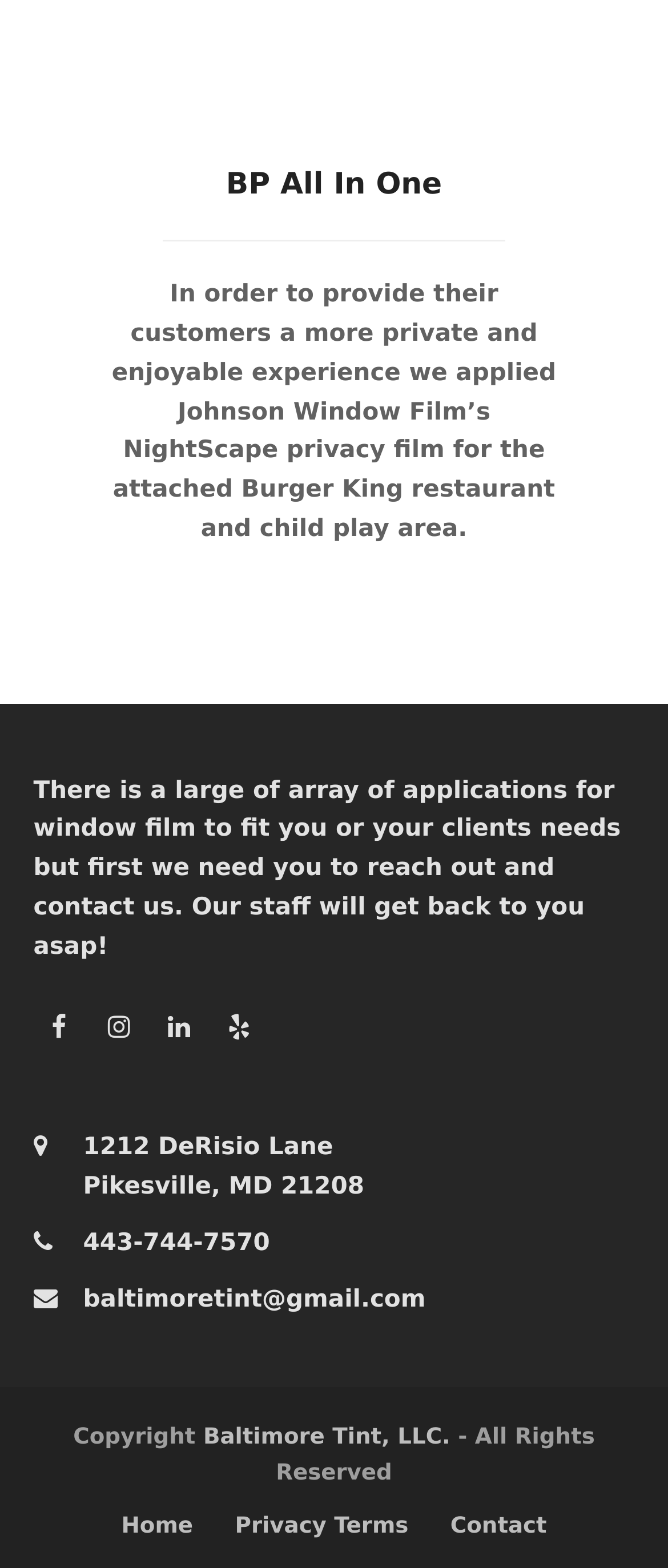Identify the bounding box coordinates for the UI element described as: "Facebook".

[0.05, 0.638, 0.127, 0.671]